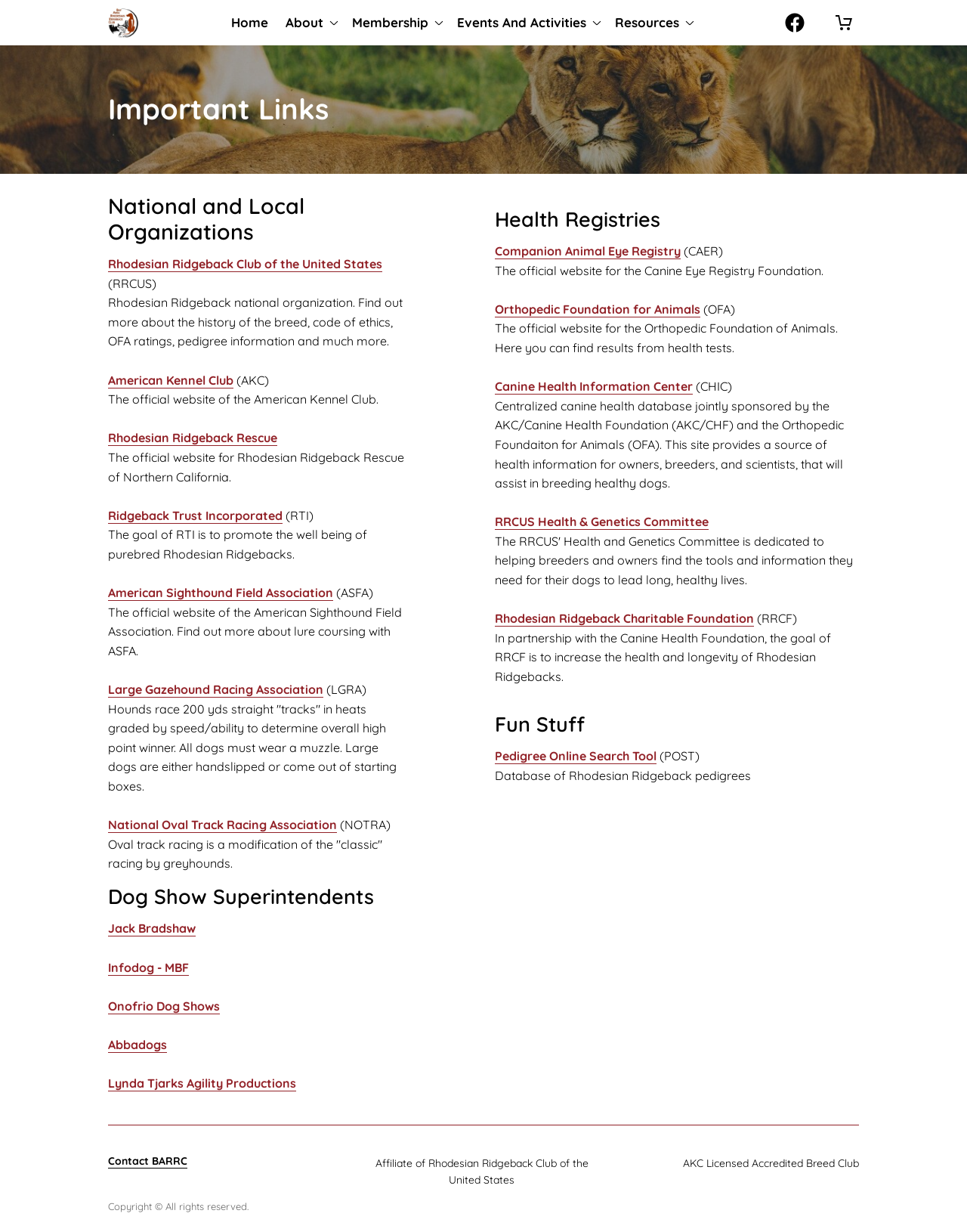Locate the bounding box coordinates of the element I should click to achieve the following instruction: "Contact BARRC".

[0.112, 0.937, 0.194, 0.948]